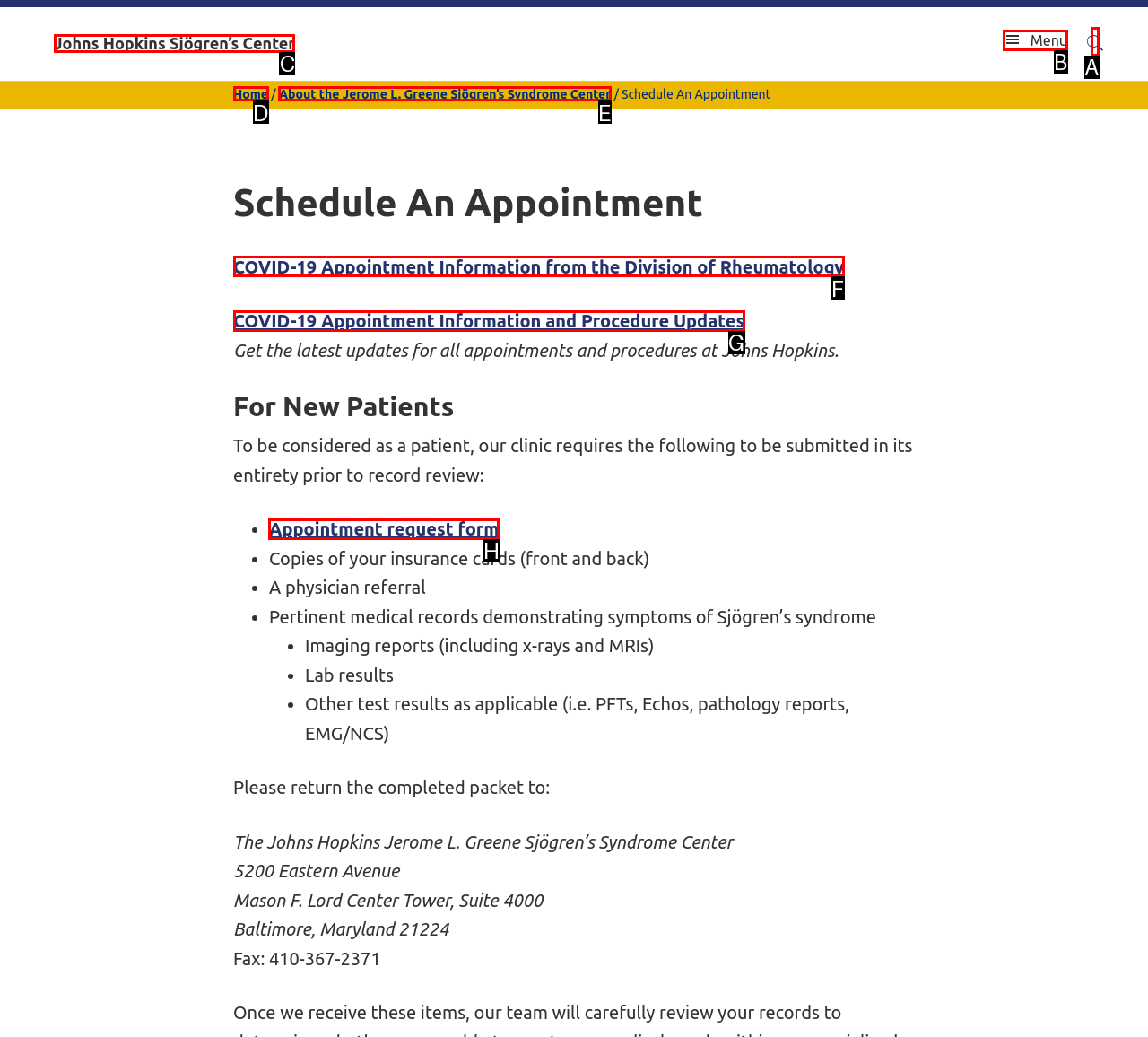Select the letter associated with the UI element you need to click to perform the following action: Click the 'Appointment request form' link
Reply with the correct letter from the options provided.

H